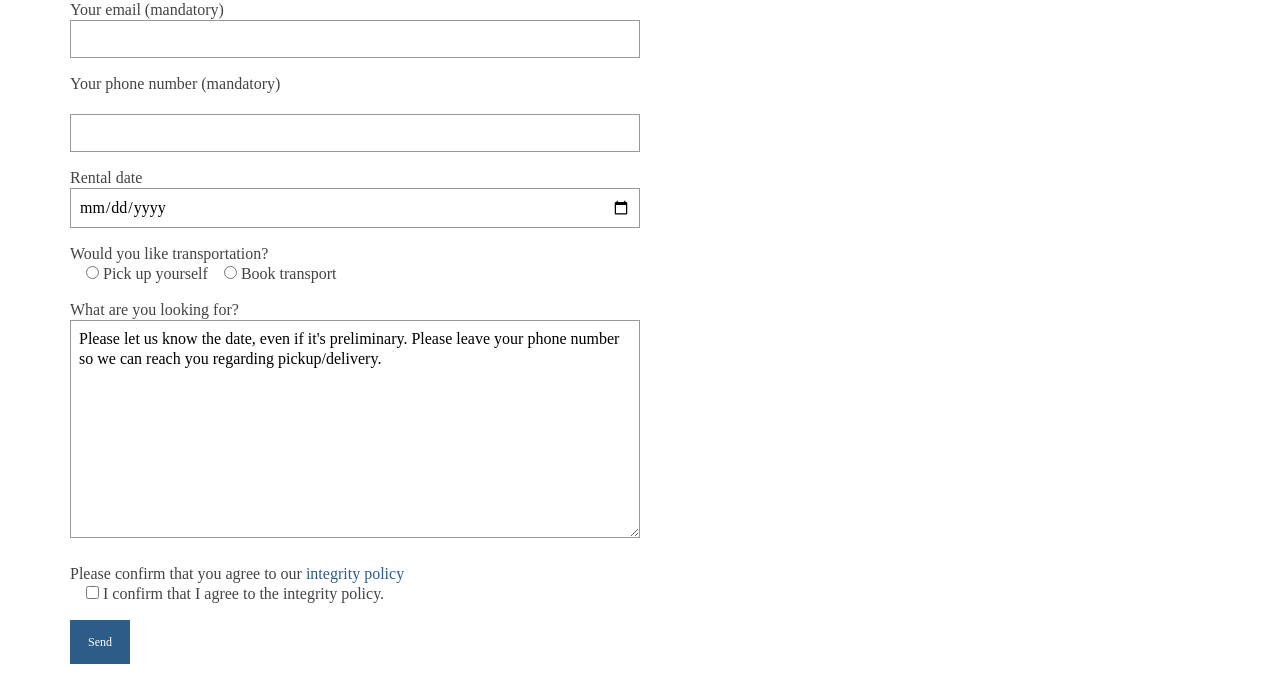Extract the bounding box of the UI element described as: "name="date-524"".

[0.055, 0.269, 0.5, 0.327]